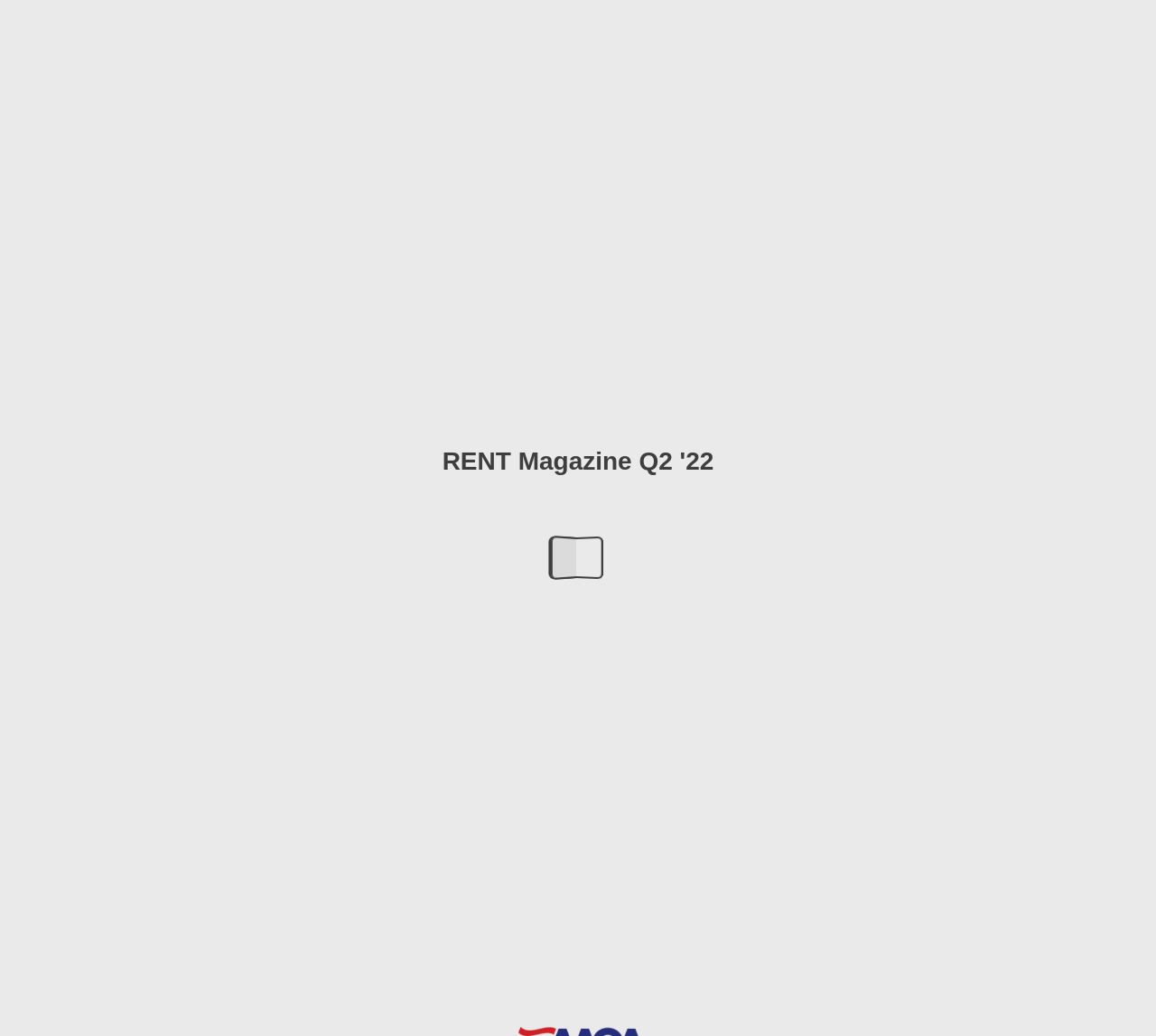Find the bounding box coordinates for the area that must be clicked to perform this action: "Go to the previous page".

[0.048, 0.548, 0.066, 0.568]